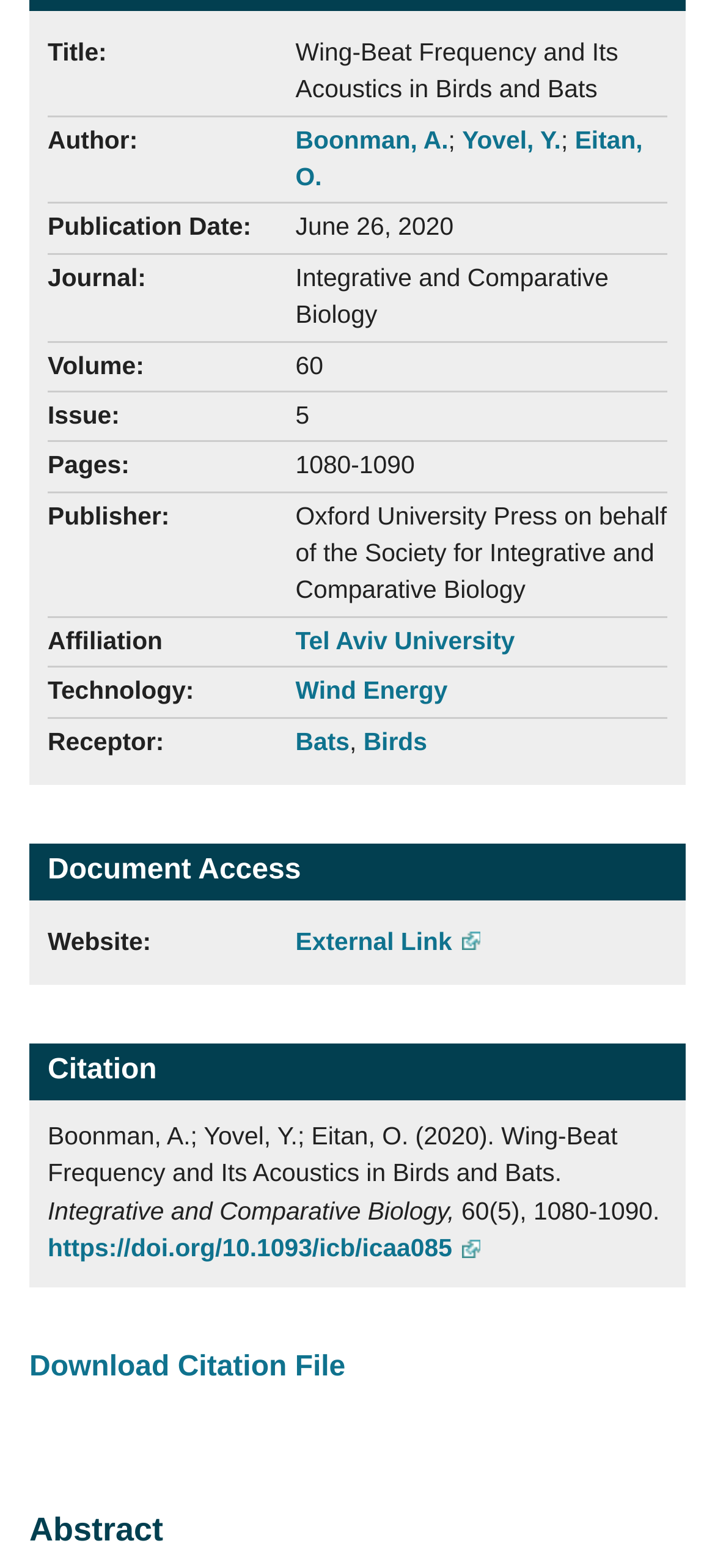Please find the bounding box coordinates (top-left x, top-left y, bottom-right x, bottom-right y) in the screenshot for the UI element described as follows: Download Citation File

[0.041, 0.861, 0.483, 0.881]